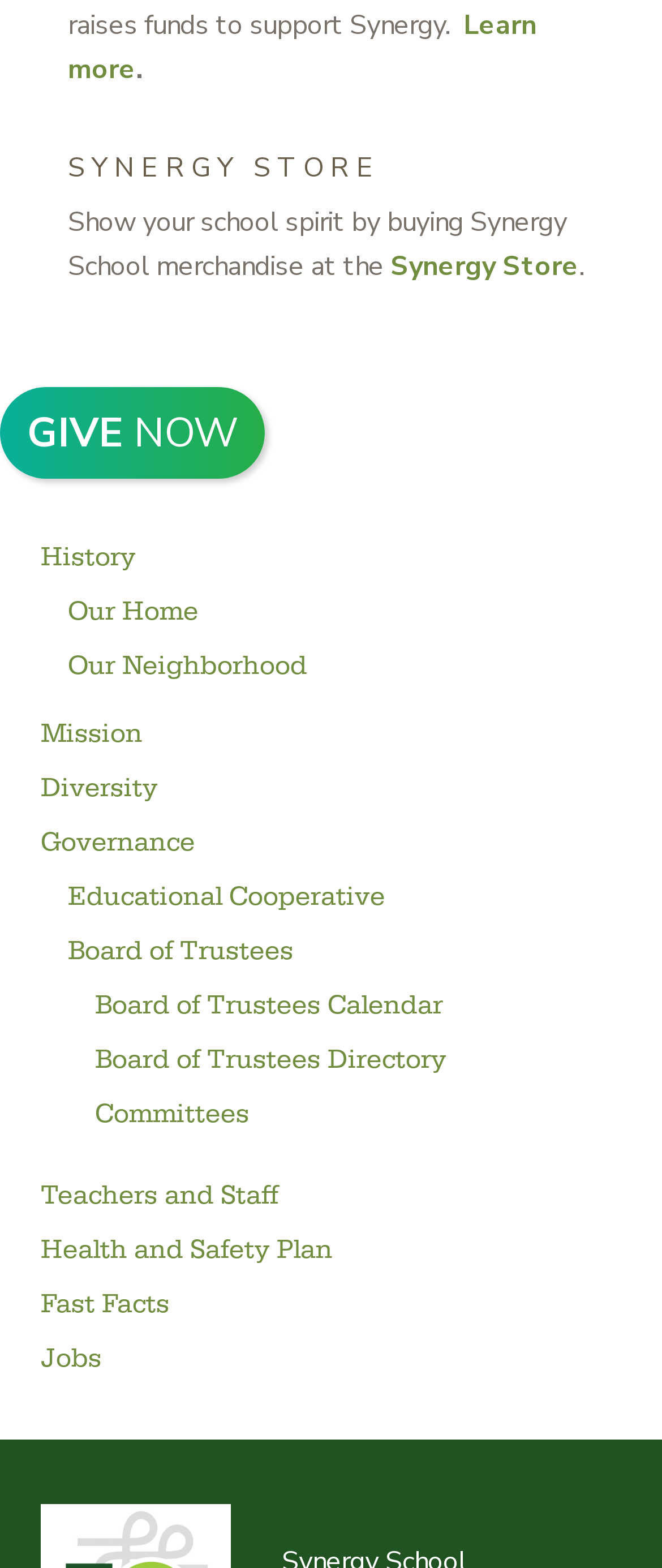Determine the bounding box coordinates of the element that should be clicked to execute the following command: "Explore the school's mission".

[0.062, 0.451, 0.938, 0.485]